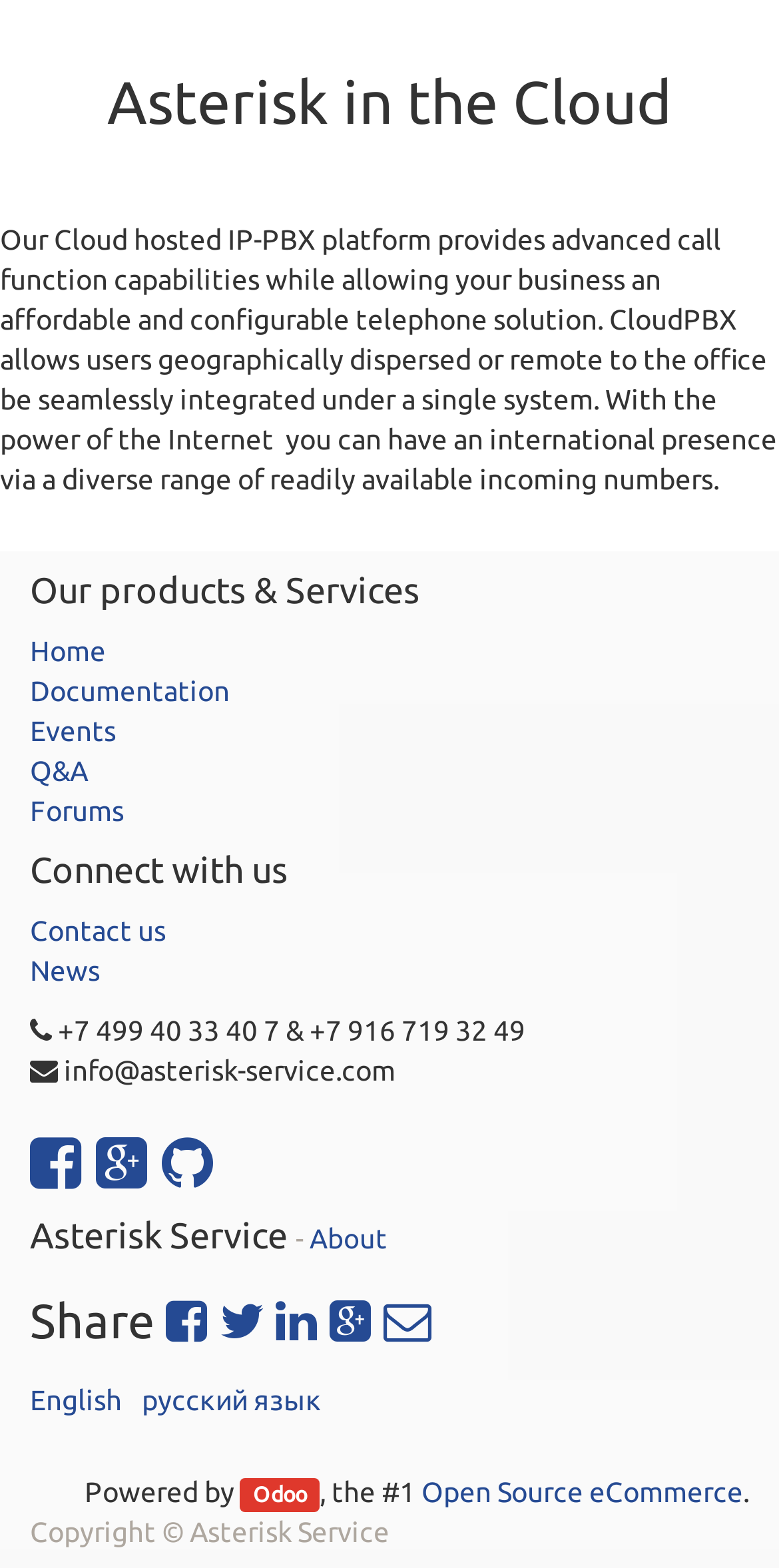What is the company's phone number? Based on the screenshot, please respond with a single word or phrase.

+7 499 40 33 40 7 & +7 916 719 32 49